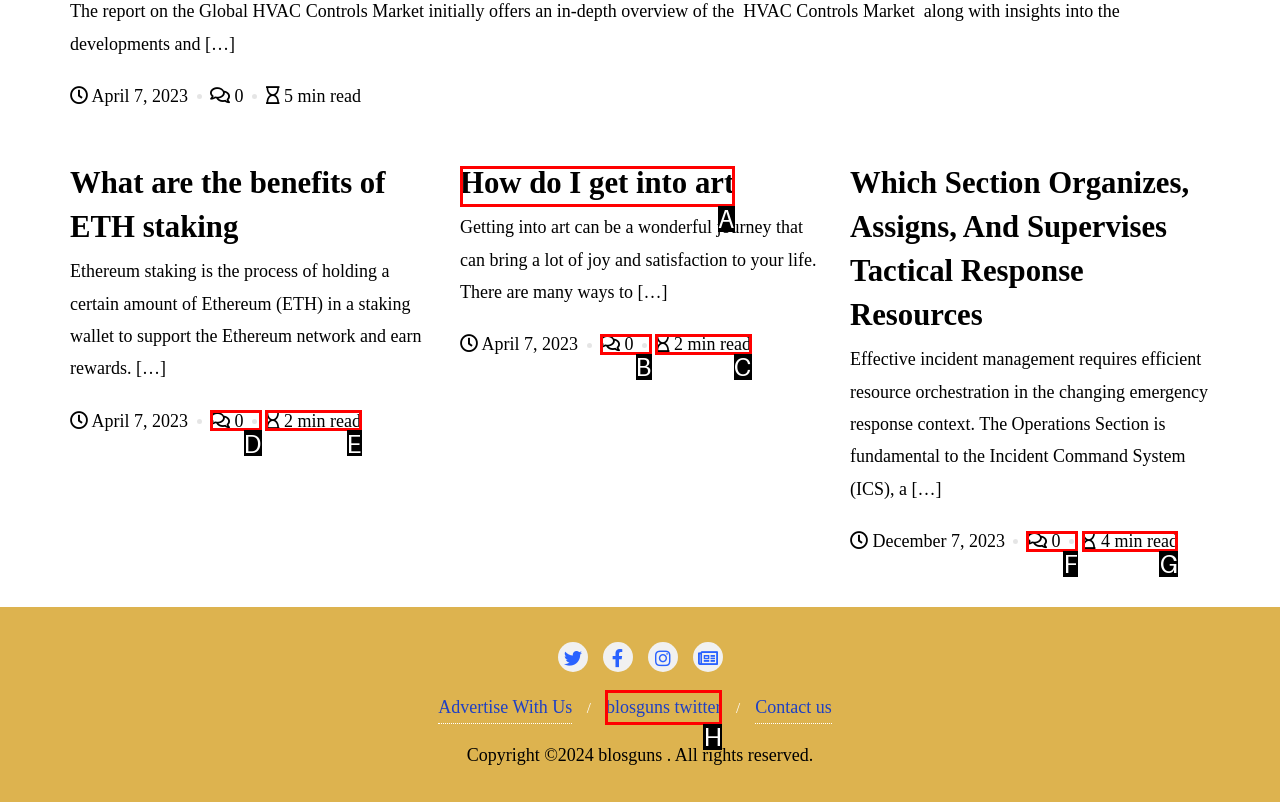Which option should you click on to fulfill this task: Follow blosguns on Twitter? Answer with the letter of the correct choice.

H